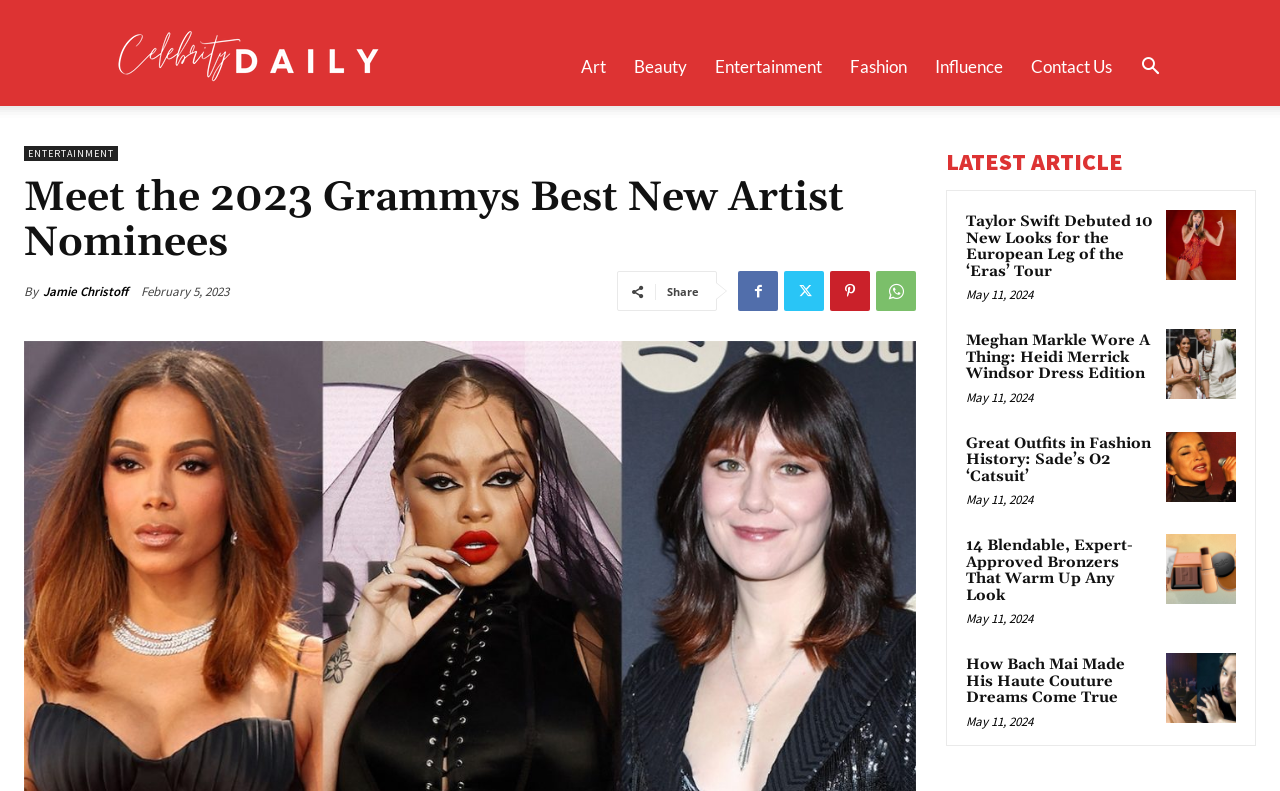How many social media links are available below the first article?
Answer the question using a single word or phrase, according to the image.

4